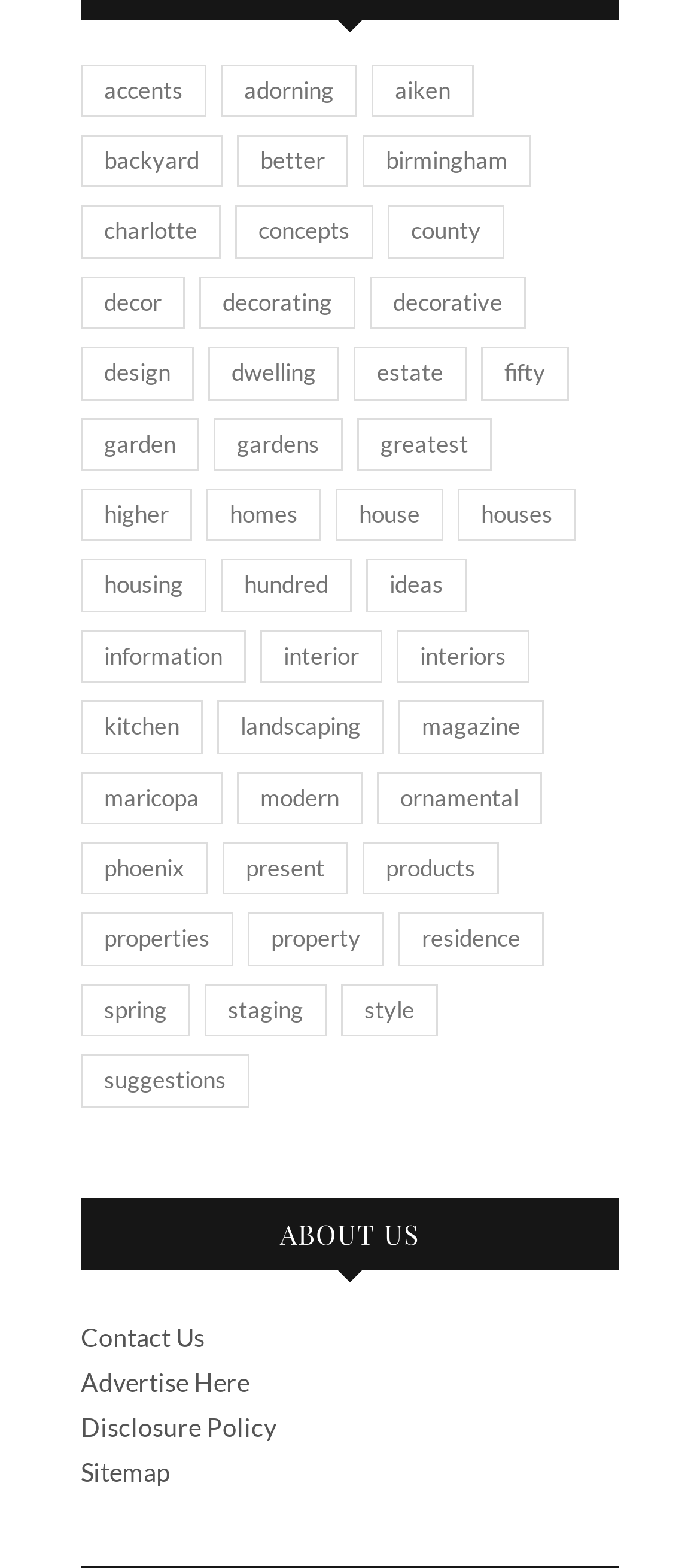Locate the bounding box coordinates of the clickable region necessary to complete the following instruction: "View design ideas". Provide the coordinates in the format of four float numbers between 0 and 1, i.e., [left, top, right, bottom].

[0.115, 0.221, 0.277, 0.255]